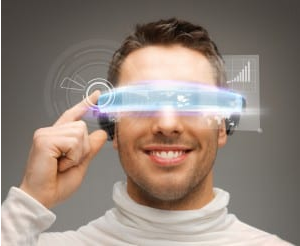What is the background of the image?
Provide a comprehensive and detailed answer to the question.

The background of the image is subtly blurred, which emphasizes the man and his state-of-the-art wearable technology, drawing attention to the innovative device and its applications in the IT industry.